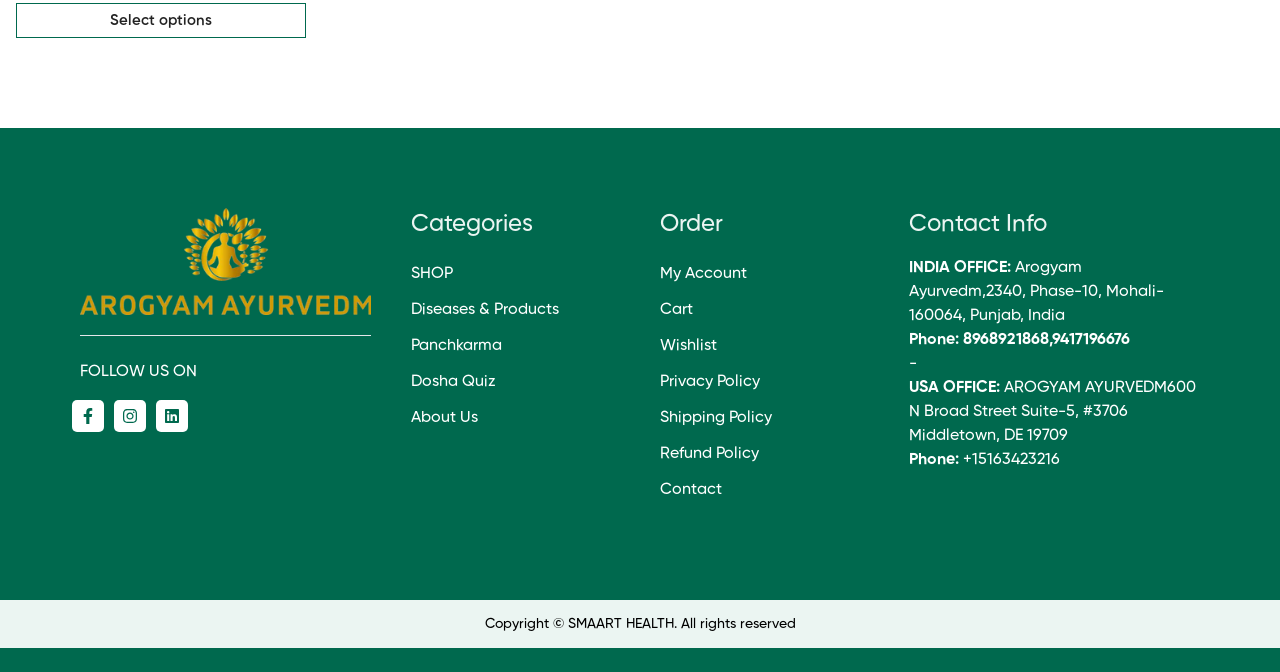Give a one-word or phrase response to the following question: What is the phone number of the India office?

8968921868, 9417196676